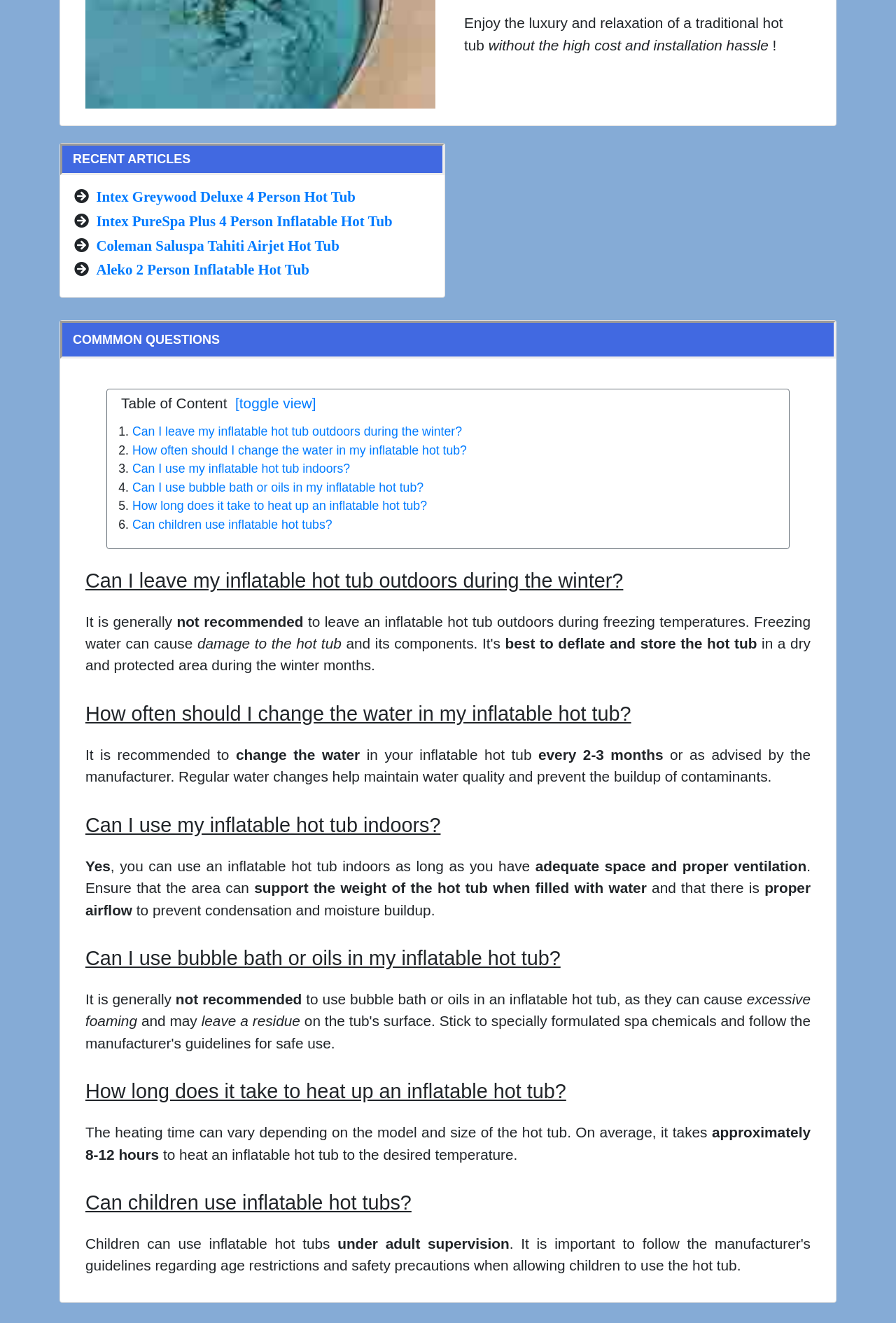For the element described, predict the bounding box coordinates as (top-left x, top-left y, bottom-right x, bottom-right y). All values should be between 0 and 1. Element description: [toggle view]

[0.263, 0.299, 0.353, 0.311]